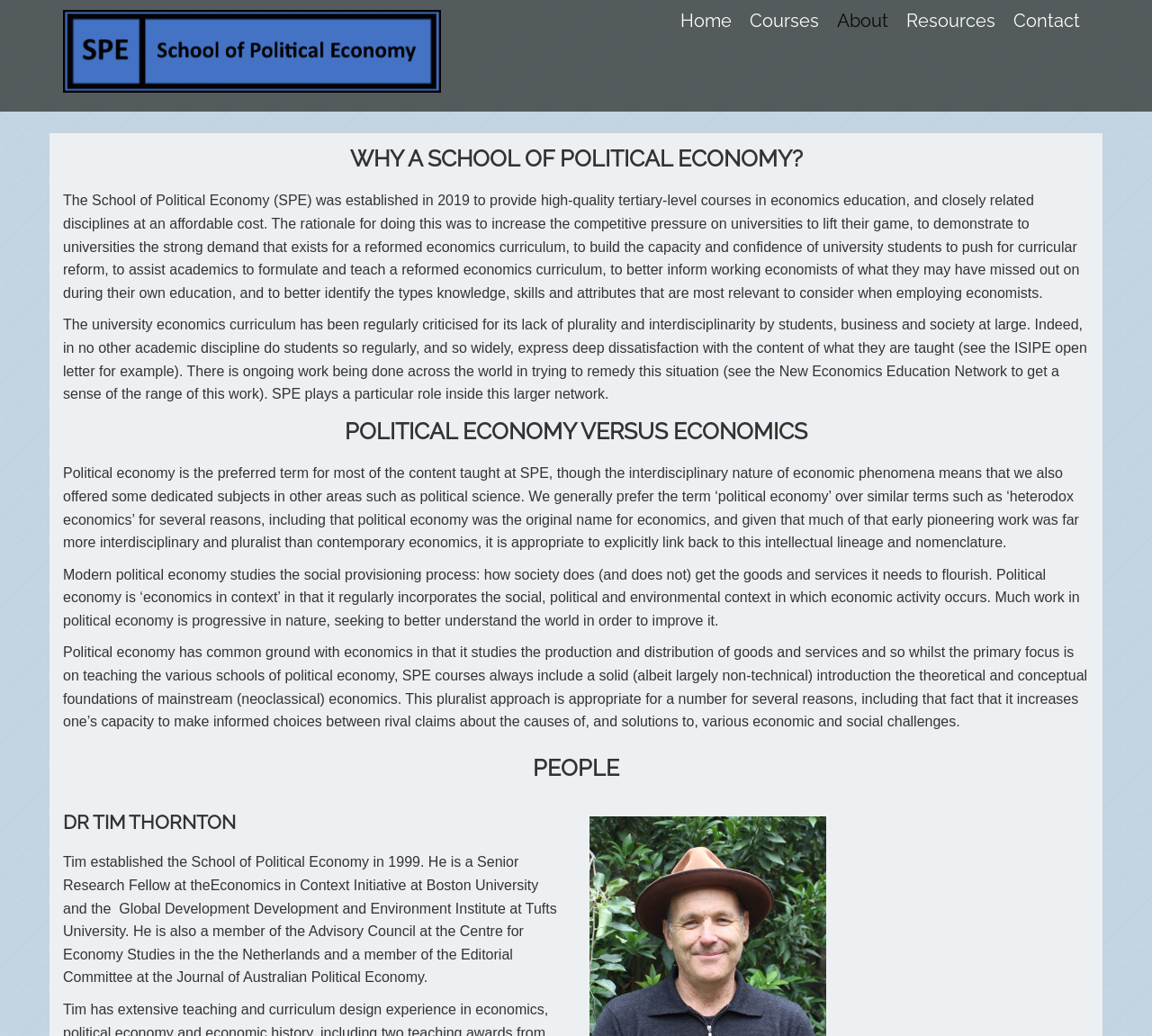Who established the School of Political Economy?
Please provide a single word or phrase in response based on the screenshot.

Tim